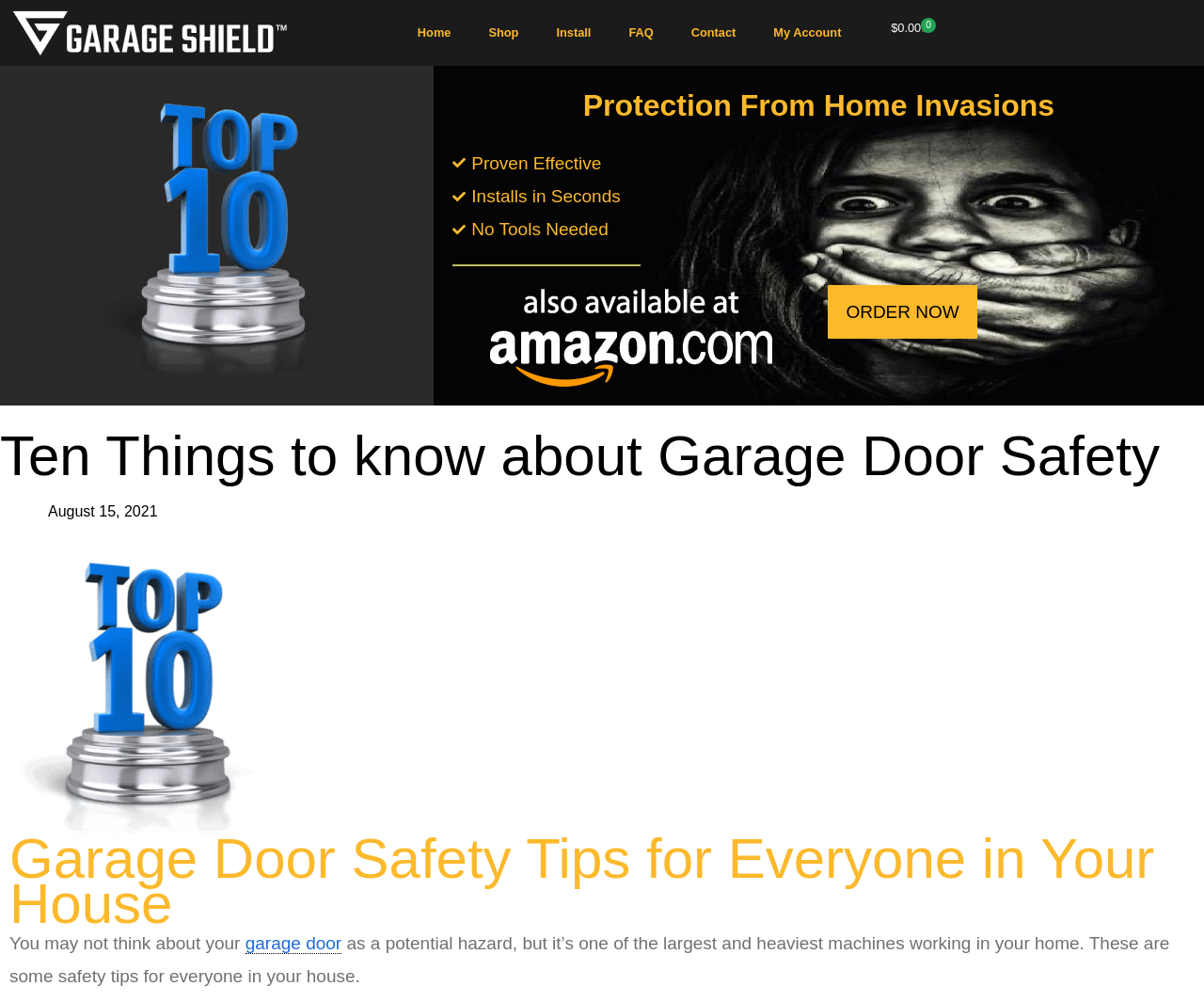Provide your answer in one word or a succinct phrase for the question: 
How many navigation links are there?

6